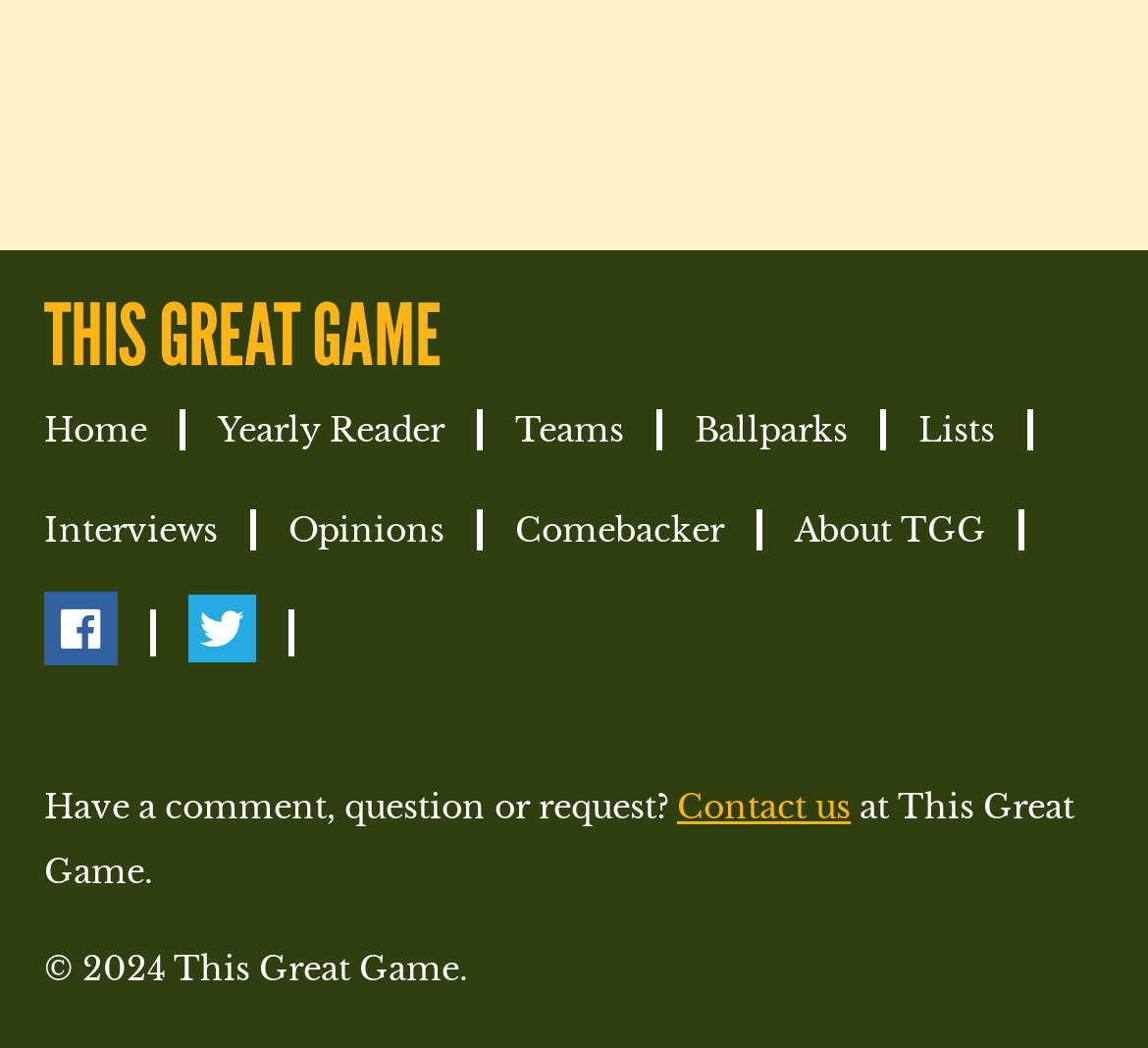What is the last item in the footer section? From the image, respond with a single word or brief phrase.

© 2024 This Great Game.